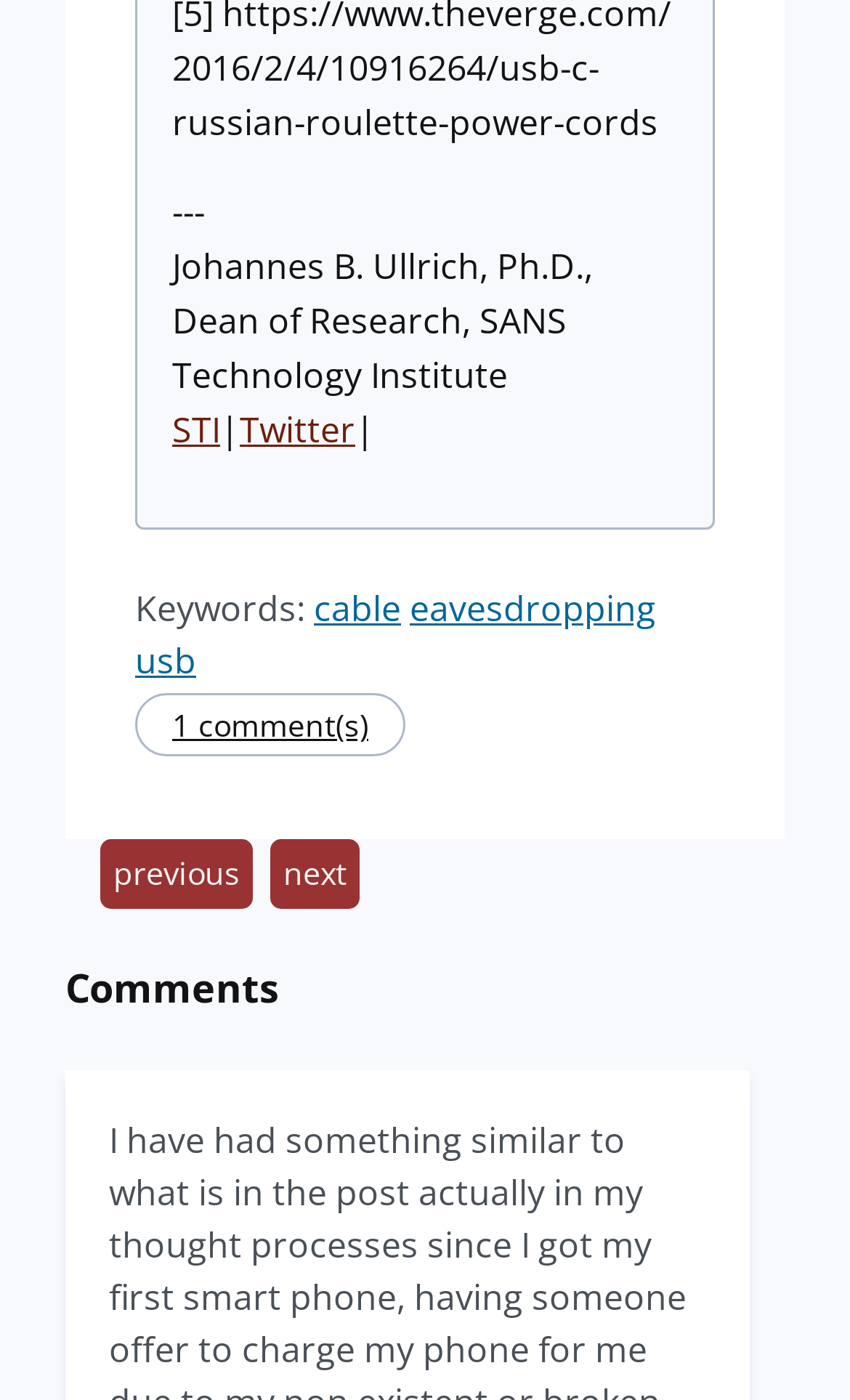Based on the element description: "eavesdropping", identify the bounding box coordinates for this UI element. The coordinates must be four float numbers between 0 and 1, listed as [left, top, right, bottom].

[0.482, 0.418, 0.772, 0.452]